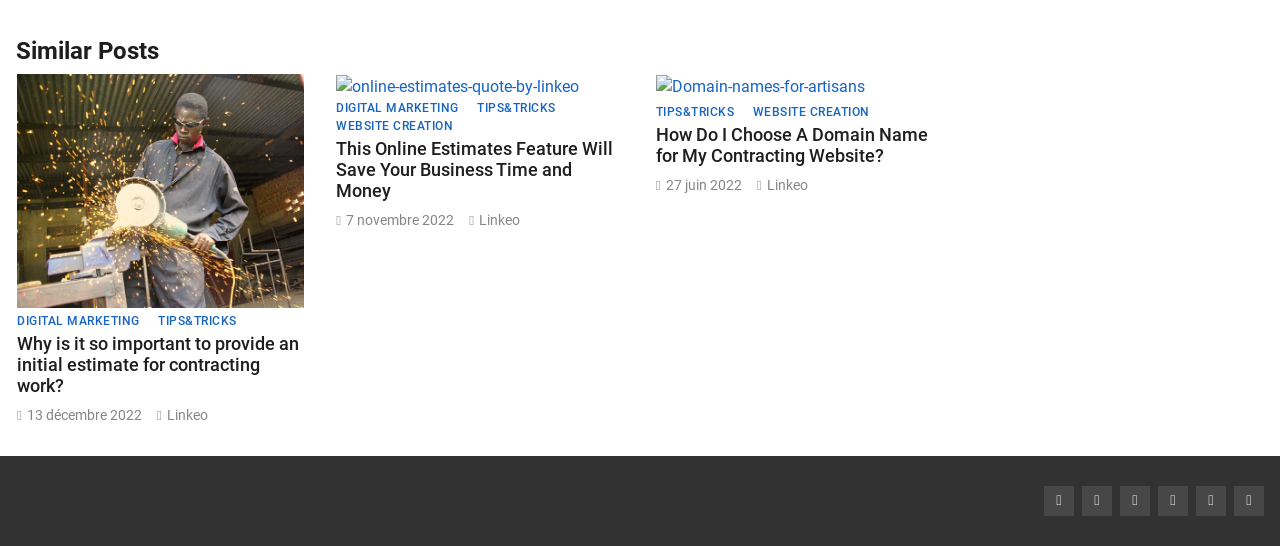Extract the bounding box coordinates of the UI element described by: "Tips&Tricks". The coordinates should include four float numbers ranging from 0 to 1, e.g., [left, top, right, bottom].

[0.373, 0.181, 0.434, 0.213]